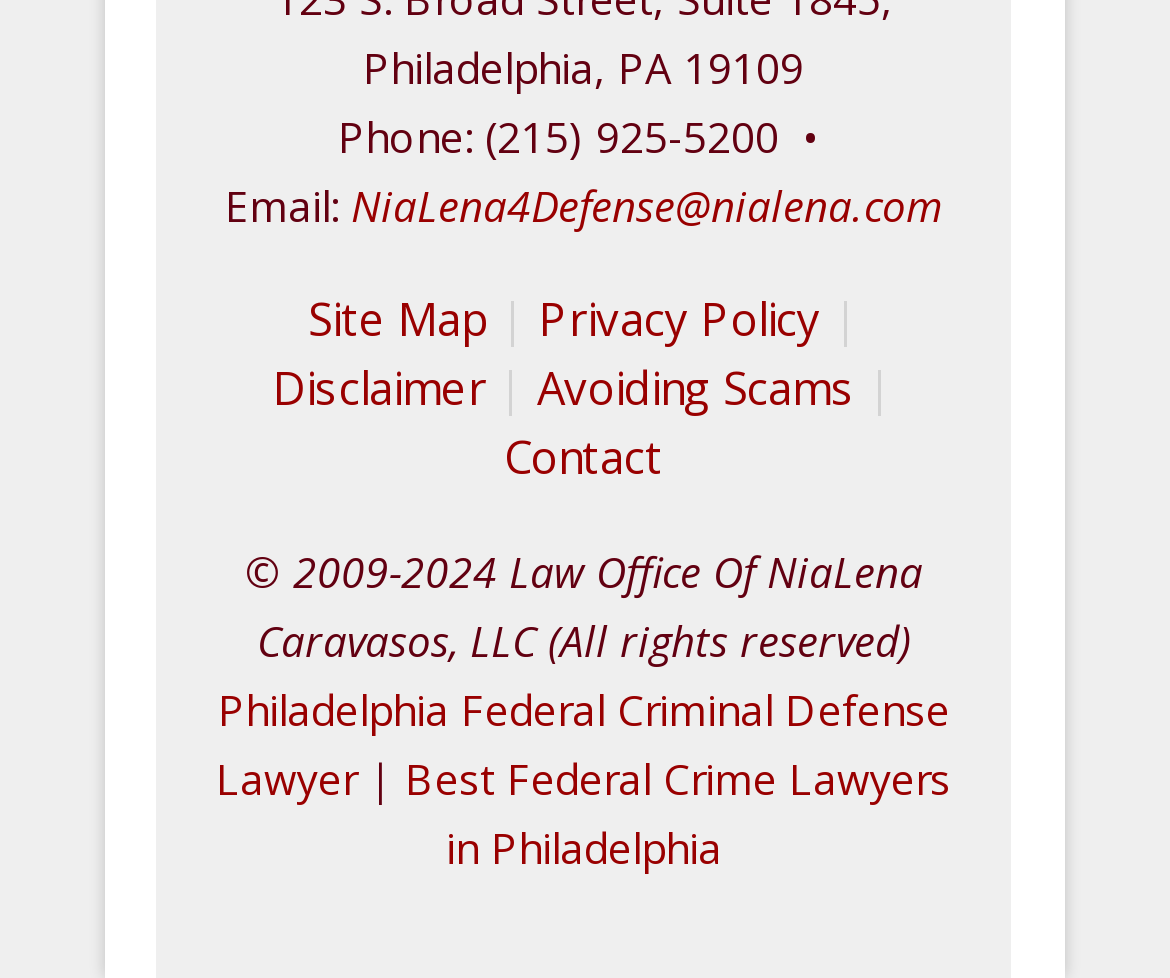Please identify the coordinates of the bounding box that should be clicked to fulfill this instruction: "View the site map".

[0.263, 0.296, 0.417, 0.357]